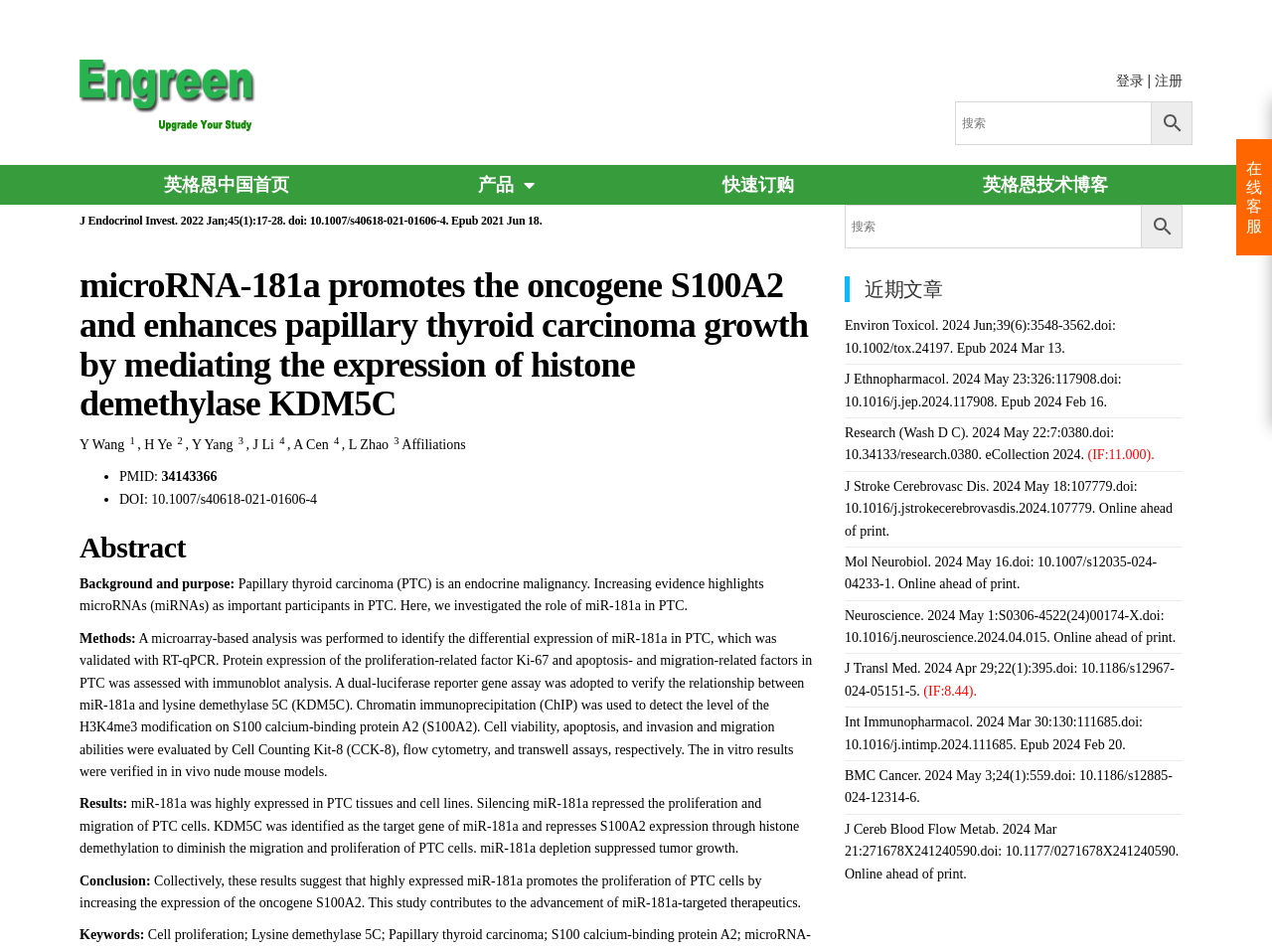Please identify the webpage's heading and generate its text content.

microRNA-181a promotes the oncogene S100A2 and enhances papillary thyroid carcinoma growth by mediating the expression of histone demethylase KDM5C